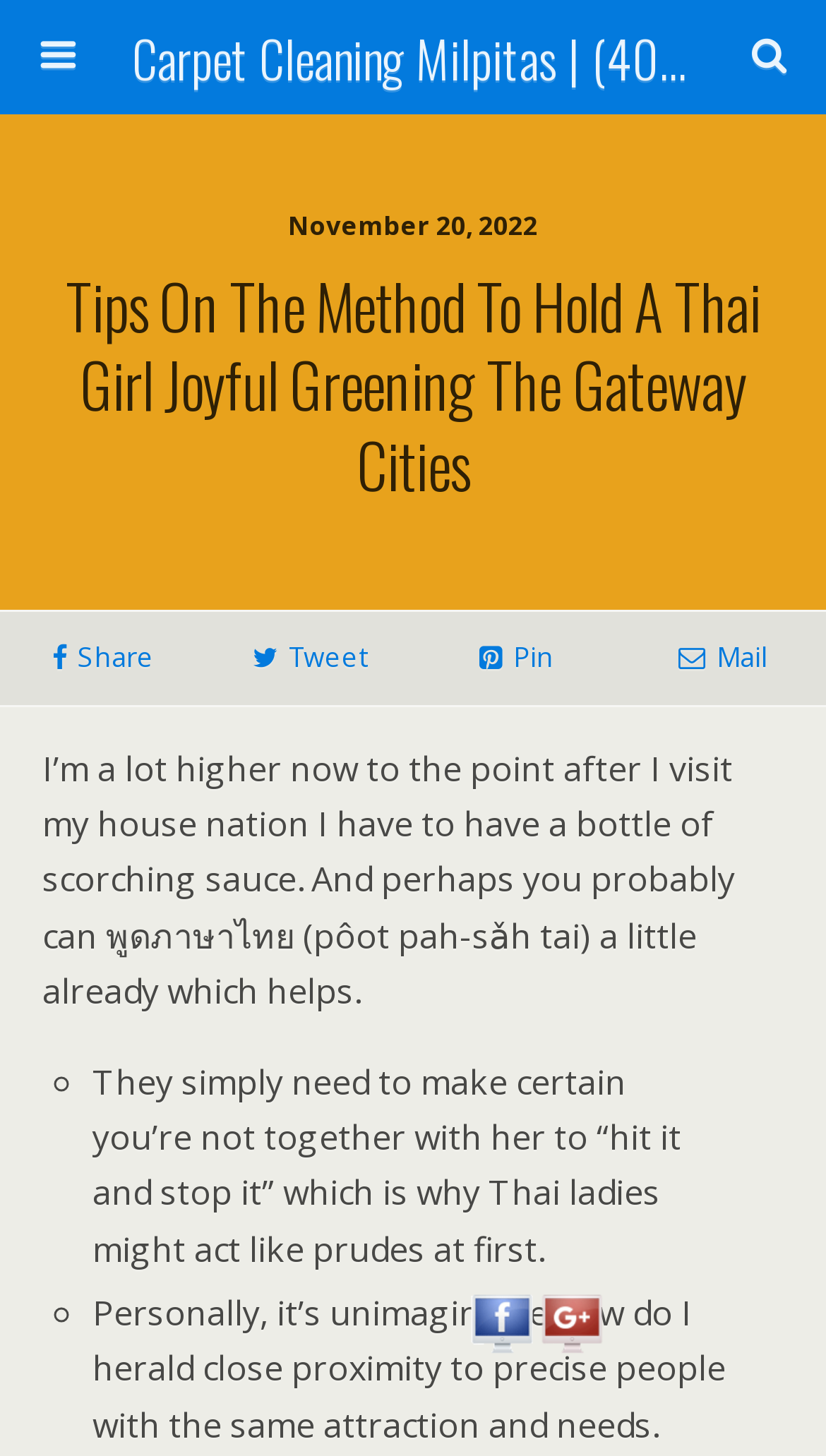Determine the bounding box coordinates (top-left x, top-left y, bottom-right x, bottom-right y) of the UI element described in the following text: title="Visit Us On Google Plus"

[0.649, 0.913, 0.733, 0.938]